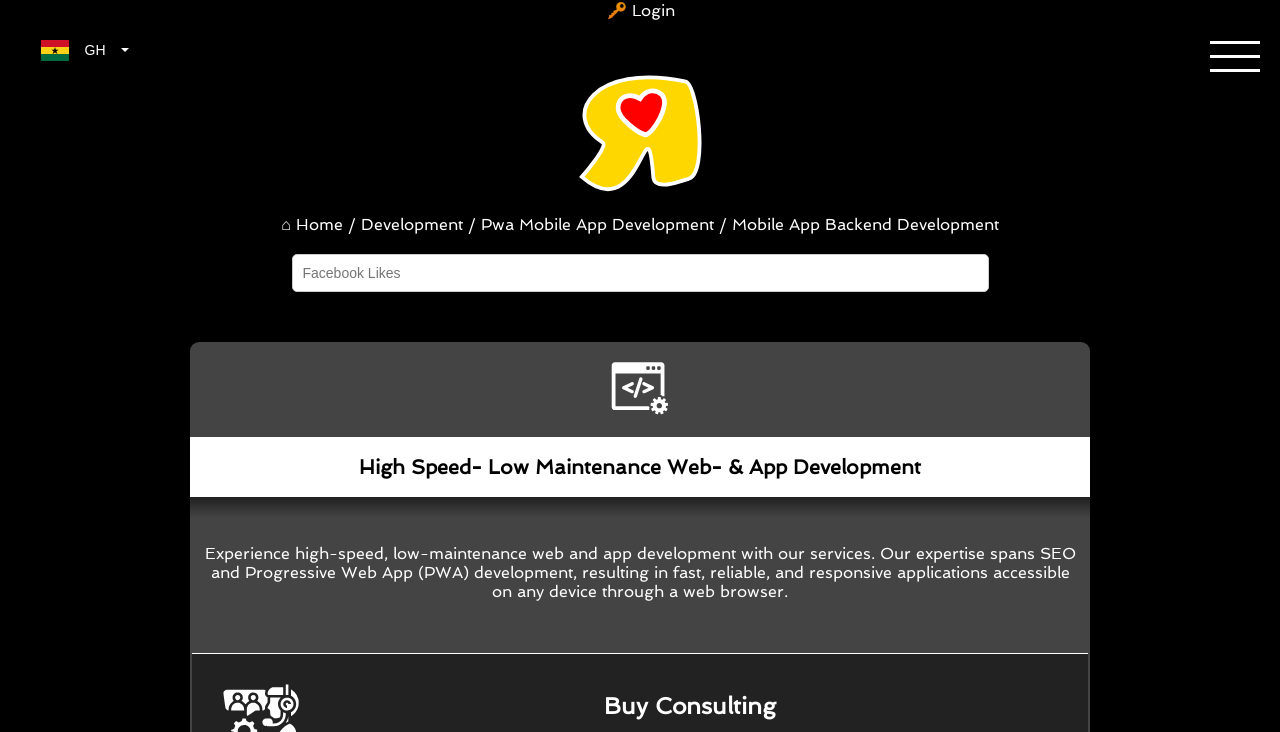Construct a comprehensive description capturing every detail on the webpage.

The webpage appears to be a development company's website, focusing on web and app development services. At the top right corner, there is a login button marked with a 🔑 symbol. Next to it, on the left, is a Ghana flag icon. 

Below the top section, there is a horizontal menu with several links, including "Social Media Boosting & Technical SEO", "⌂ Home", "Development", "Pwa Mobile App Development", and "Mobile App Backend Development". These links are positioned from left to right, with a slash separator in between "⌂ Home" and "Development". 

On the right side of the menu, there is a textbox labeled "Facebook Likes". Below the menu, there is a prominent heading that reads "High Speed- Low Maintenance Web- & App Development". 

Underneath the heading, there is a paragraph of text that describes the company's services, highlighting their expertise in SEO, Progressive Web App (PWA) development, and fast, reliable, and responsive applications. 

At the bottom of the page, there is another heading that reads "Buy Consulting". The page also features several images, including the Ghana flag, a social media icon, and another image that is not explicitly described.